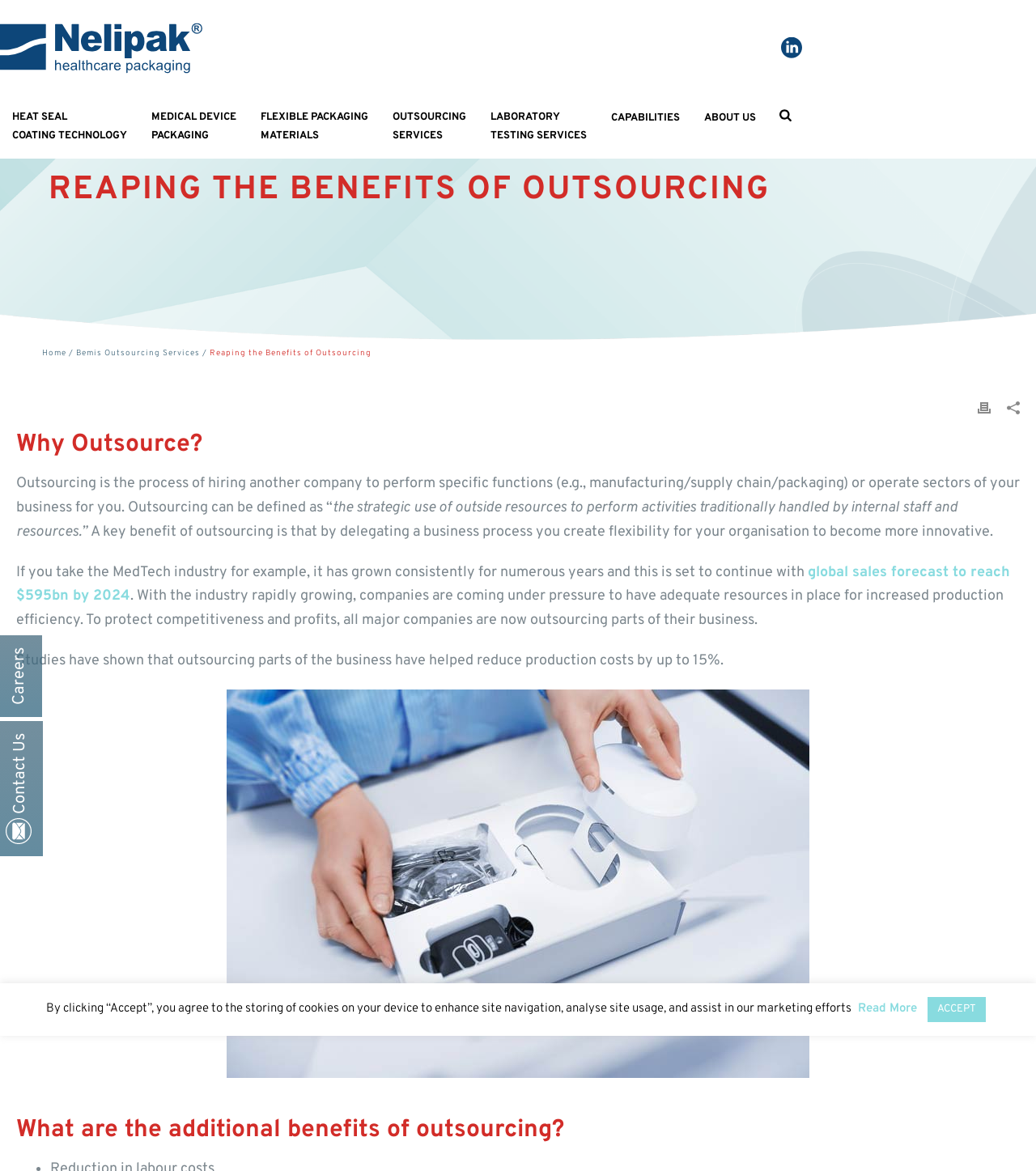How much can outsourcing reduce production costs?
Could you give a comprehensive explanation in response to this question?

According to the webpage, studies have shown that outsourcing parts of the business have helped reduce production costs by up to 15%. This information is provided in the section discussing the benefits of outsourcing.